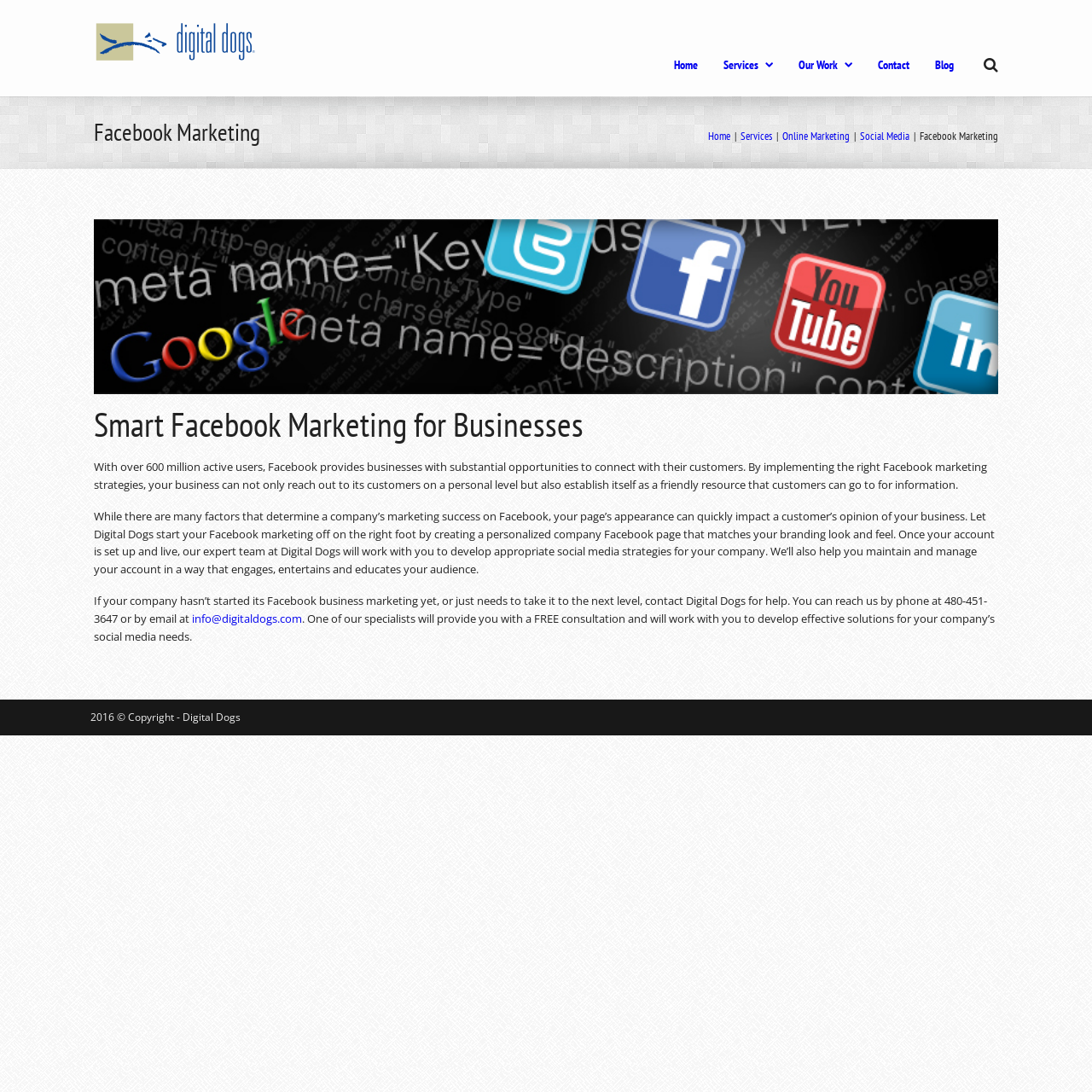Predict the bounding box coordinates for the UI element described as: "permalink". The coordinates should be four float numbers between 0 and 1, presented as [left, top, right, bottom].

None